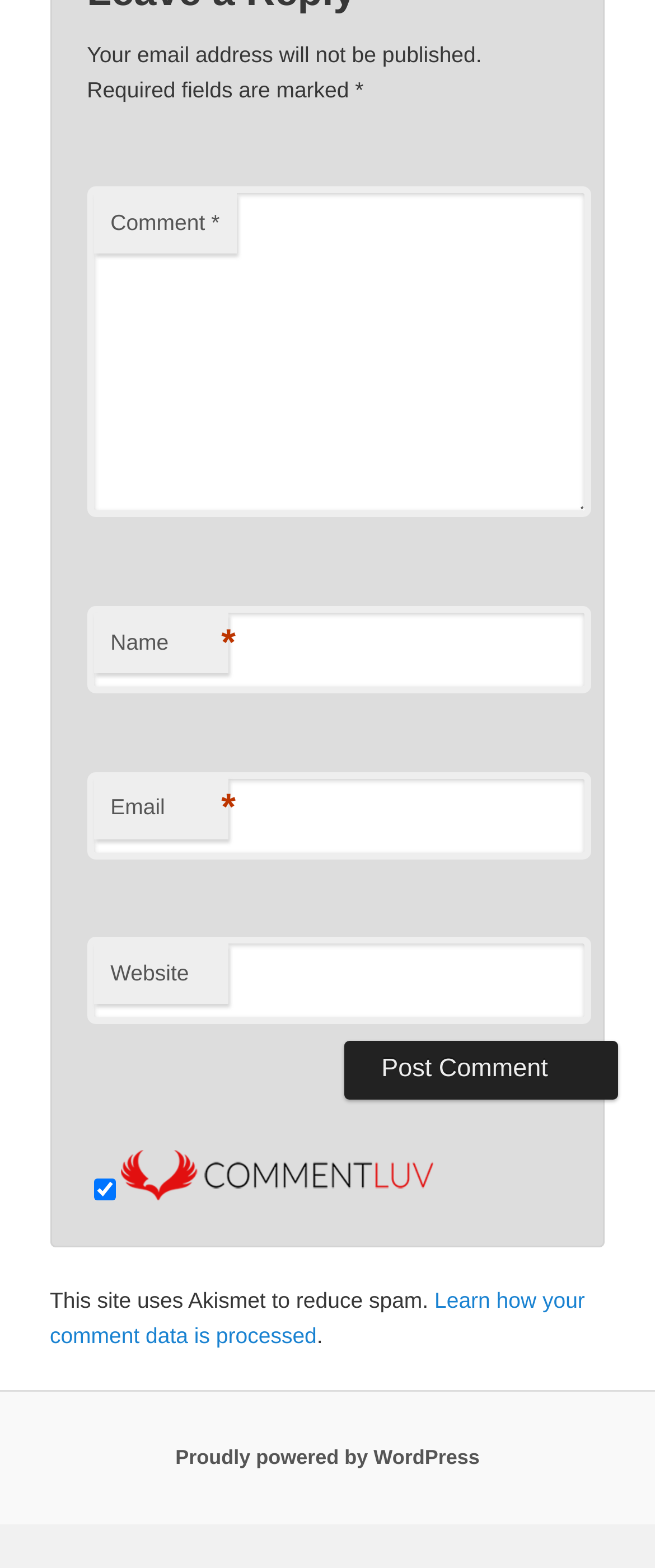Locate the bounding box coordinates of the item that should be clicked to fulfill the instruction: "Click the Post Comment button".

[0.526, 0.664, 0.944, 0.701]